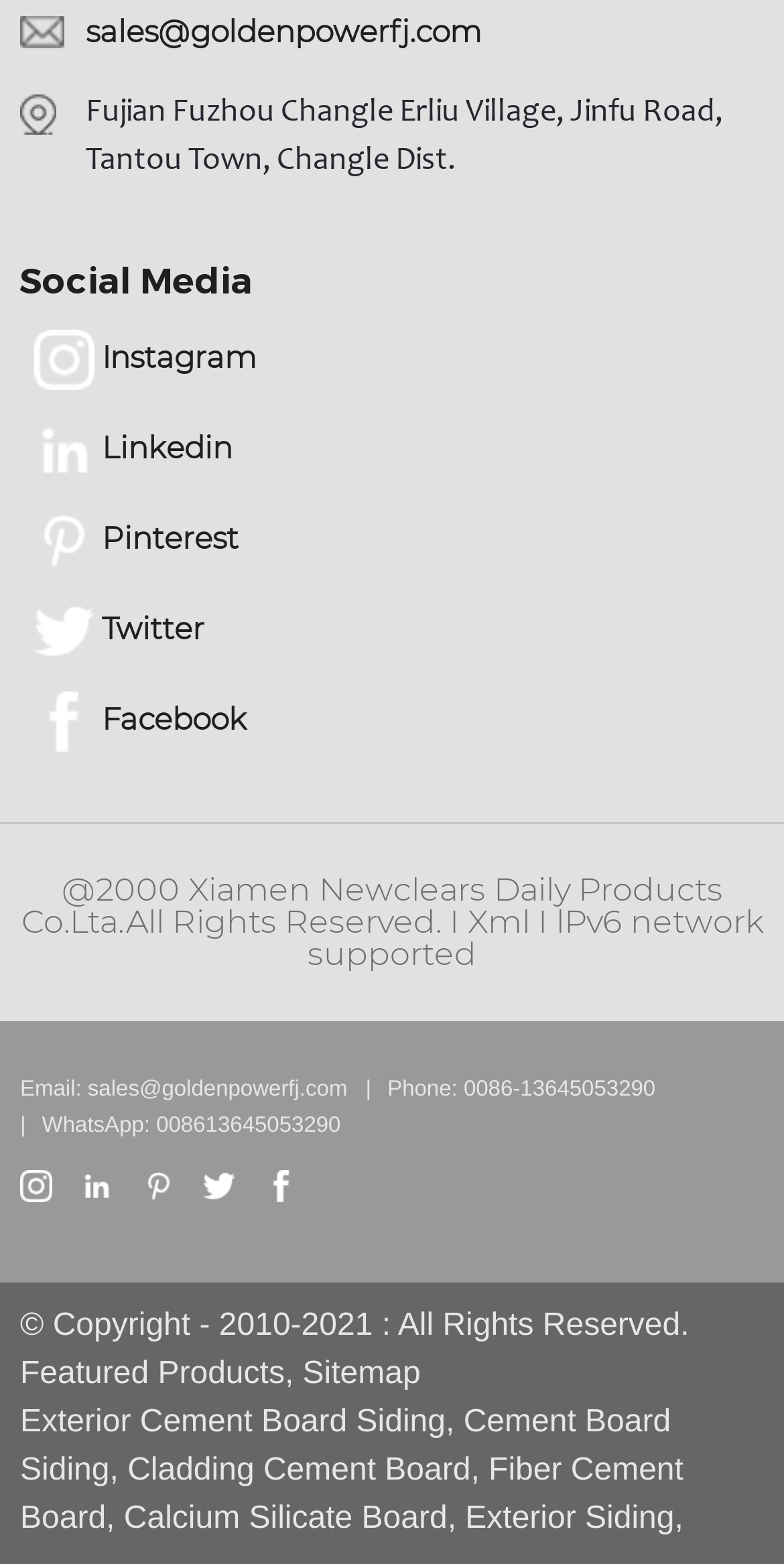Give a concise answer of one word or phrase to the question: 
What social media platforms are listed?

Instagram, Linkedin, Pinterest, Twitter, Facebook